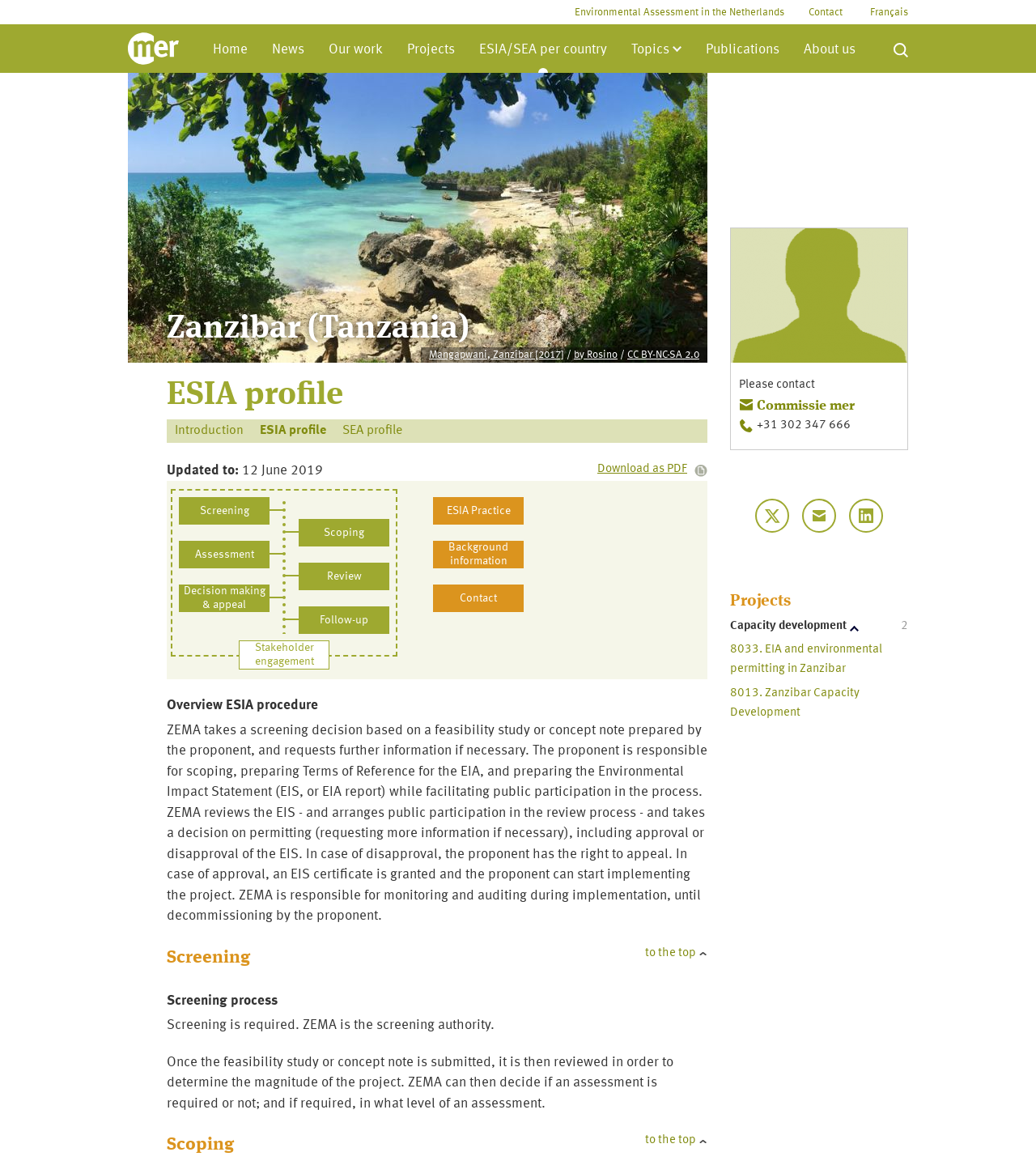Refer to the image and provide a thorough answer to this question:
What is the topic of the project '8033. EIA and environmental permitting in Zanzibar'?

The answer can be found in the link '8033. EIA and environmental permitting in Zanzibar' which is a sub-element of the heading 'Projects'. The text of the link indicates that the project is related to EIA and environmental permitting in Zanzibar.